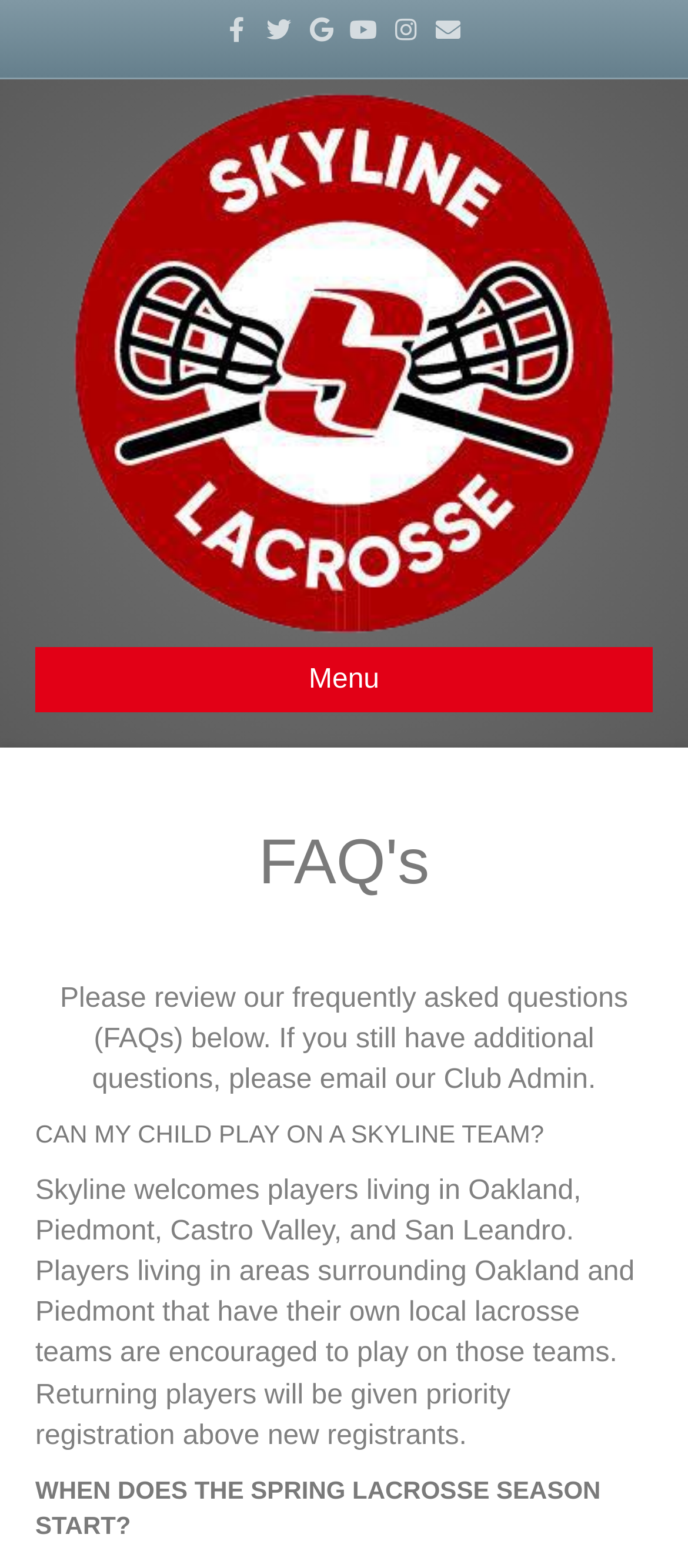Specify the bounding box coordinates of the region I need to click to perform the following instruction: "Click on Menu button". The coordinates must be four float numbers in the range of 0 to 1, i.e., [left, top, right, bottom].

[0.051, 0.413, 0.949, 0.454]